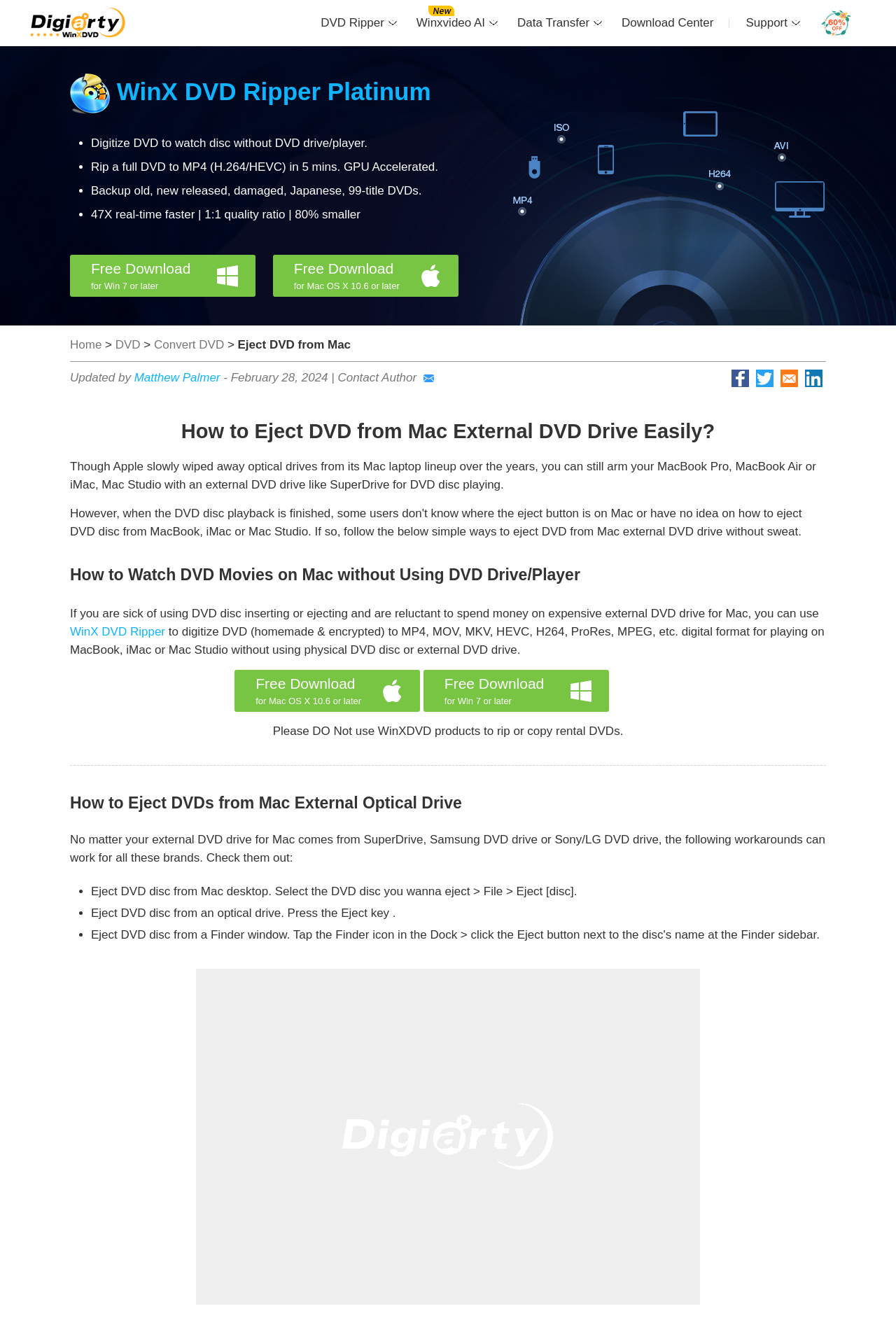Please determine the main heading text of this webpage.

How to Eject DVD from Mac External DVD Drive Easily?